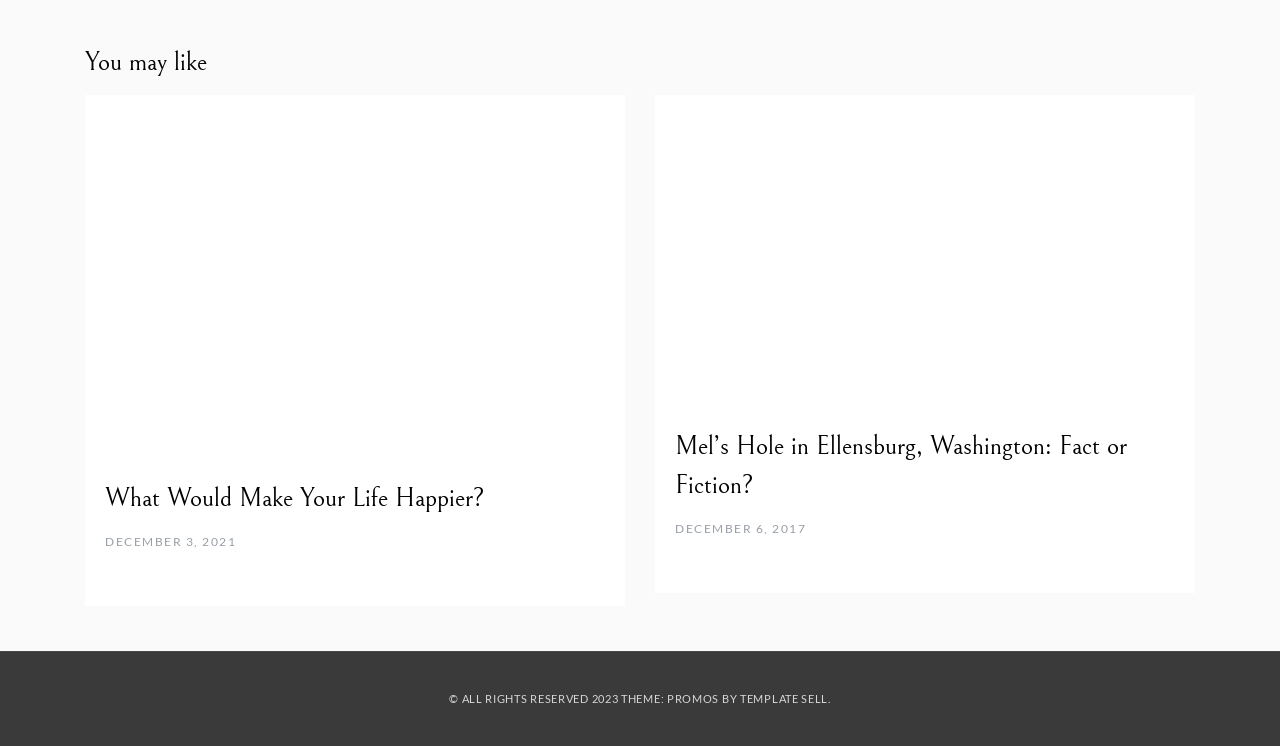Given the element description: "Template Sell", predict the bounding box coordinates of this UI element. The coordinates must be four float numbers between 0 and 1, given as [left, top, right, bottom].

[0.578, 0.927, 0.647, 0.944]